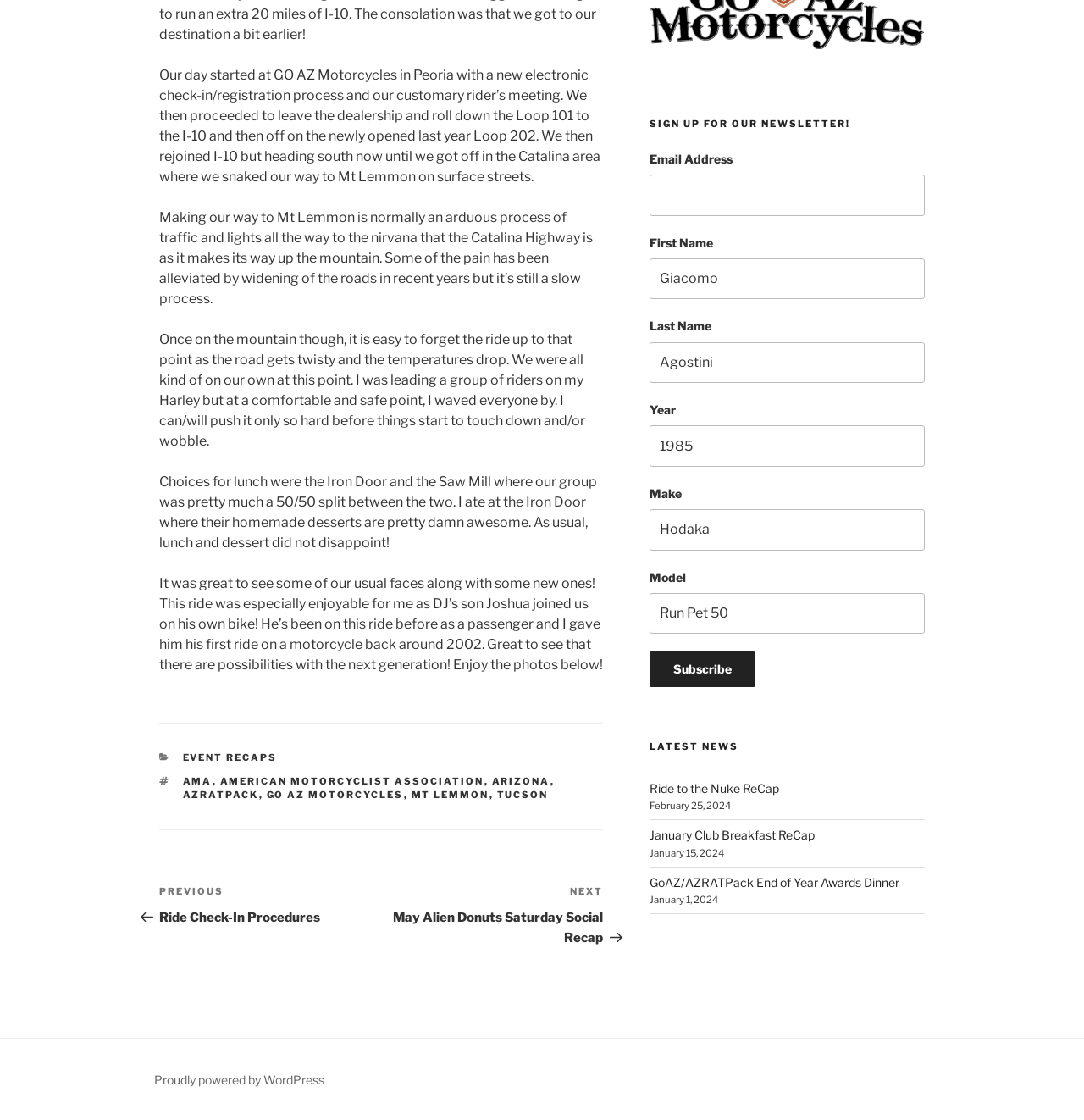Please specify the bounding box coordinates of the element that should be clicked to execute the given instruction: 'Click on the 'Previous Post Ride Check-In Procedures' link'. Ensure the coordinates are four float numbers between 0 and 1, expressed as [left, top, right, bottom].

[0.147, 0.79, 0.352, 0.826]